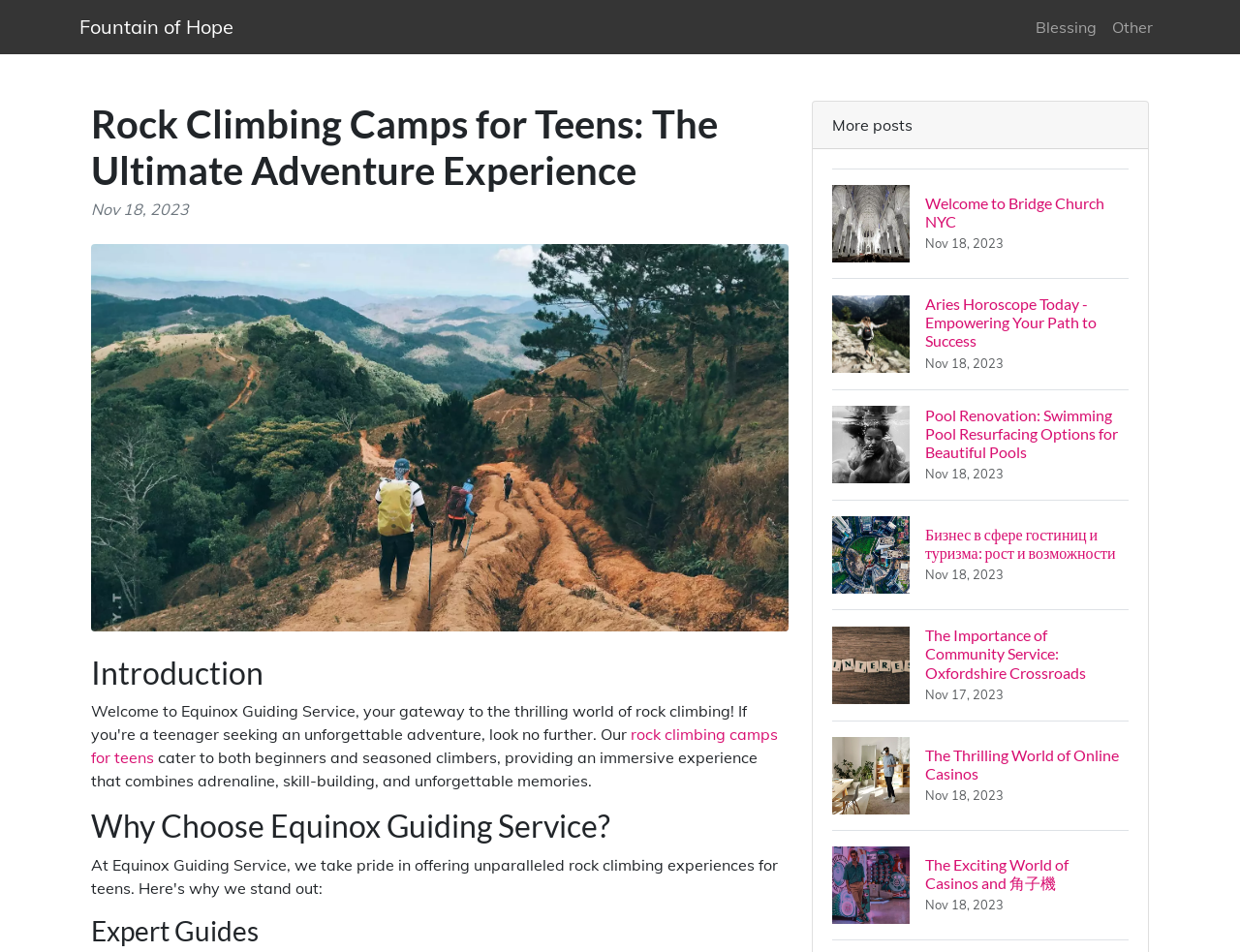Determine the bounding box coordinates for the clickable element to execute this instruction: "View 'Welcome to Bridge Church NYC' post". Provide the coordinates as four float numbers between 0 and 1, i.e., [left, top, right, bottom].

[0.671, 0.177, 0.91, 0.292]